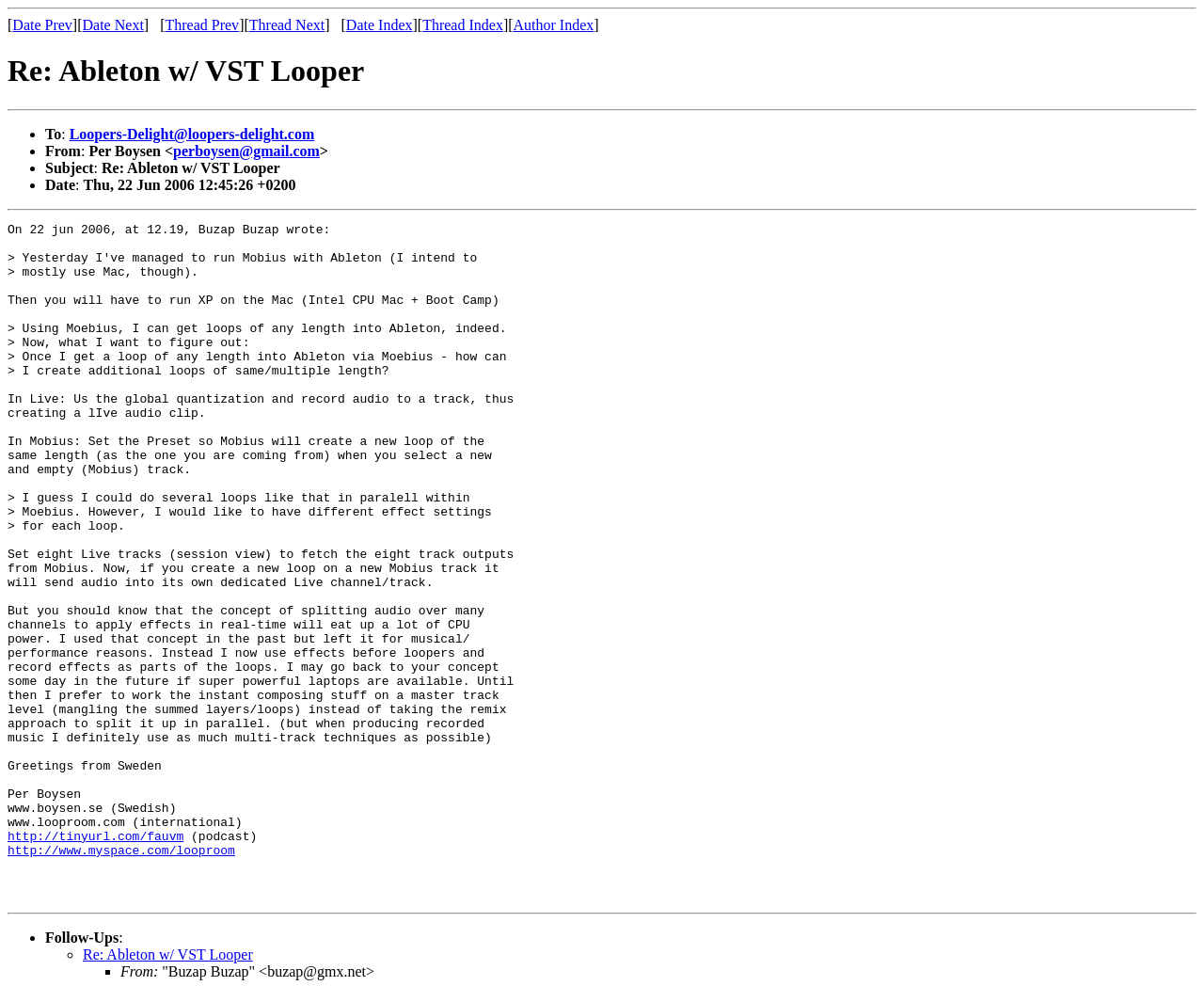Using the description: "Thread Index", determine the UI element's bounding box coordinates. Ensure the coordinates are in the format of four float numbers between 0 and 1, i.e., [left, top, right, bottom].

[0.351, 0.017, 0.418, 0.033]